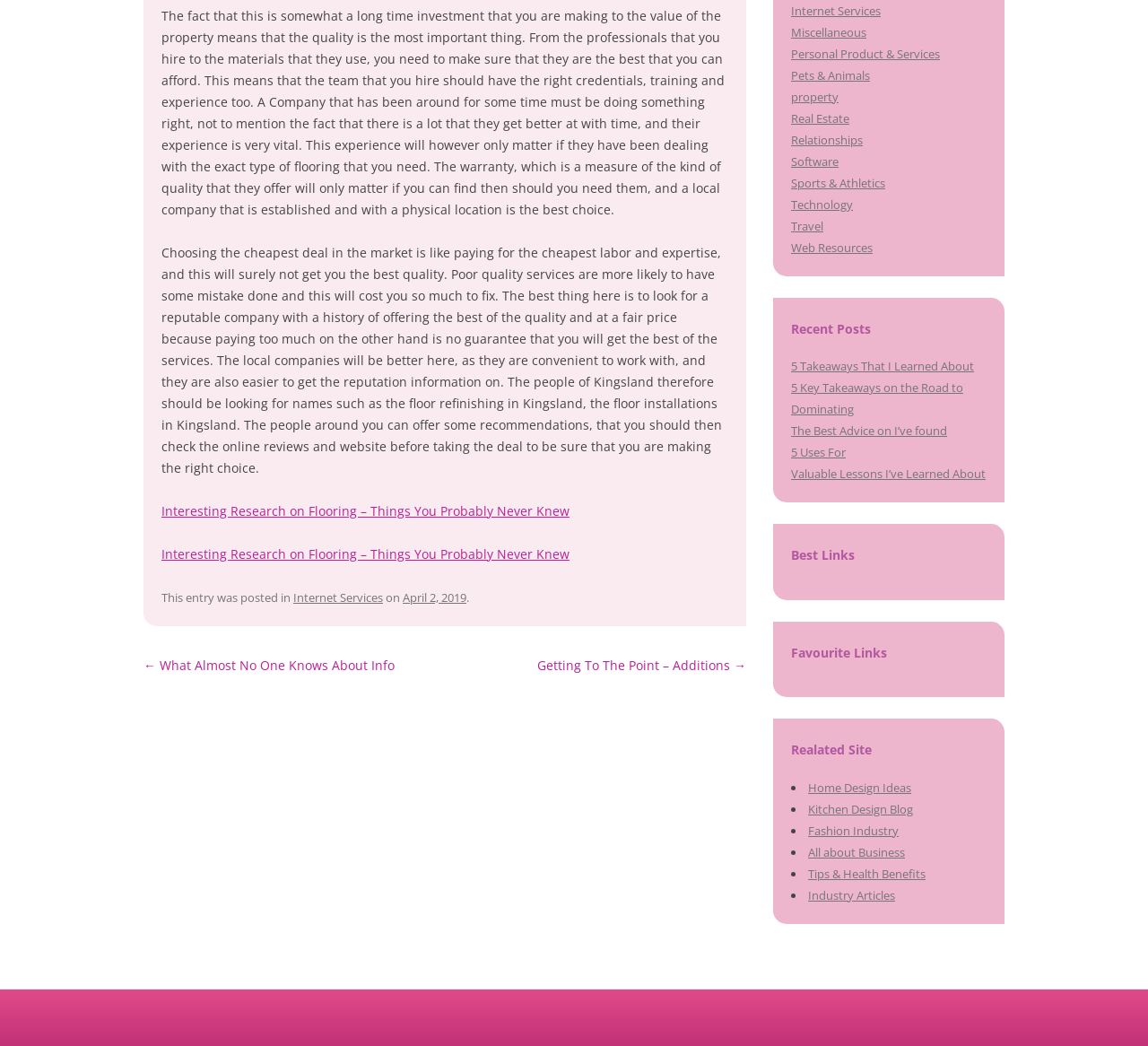Given the description of a UI element: "Tips & Health Benefits", identify the bounding box coordinates of the matching element in the webpage screenshot.

[0.704, 0.827, 0.806, 0.843]